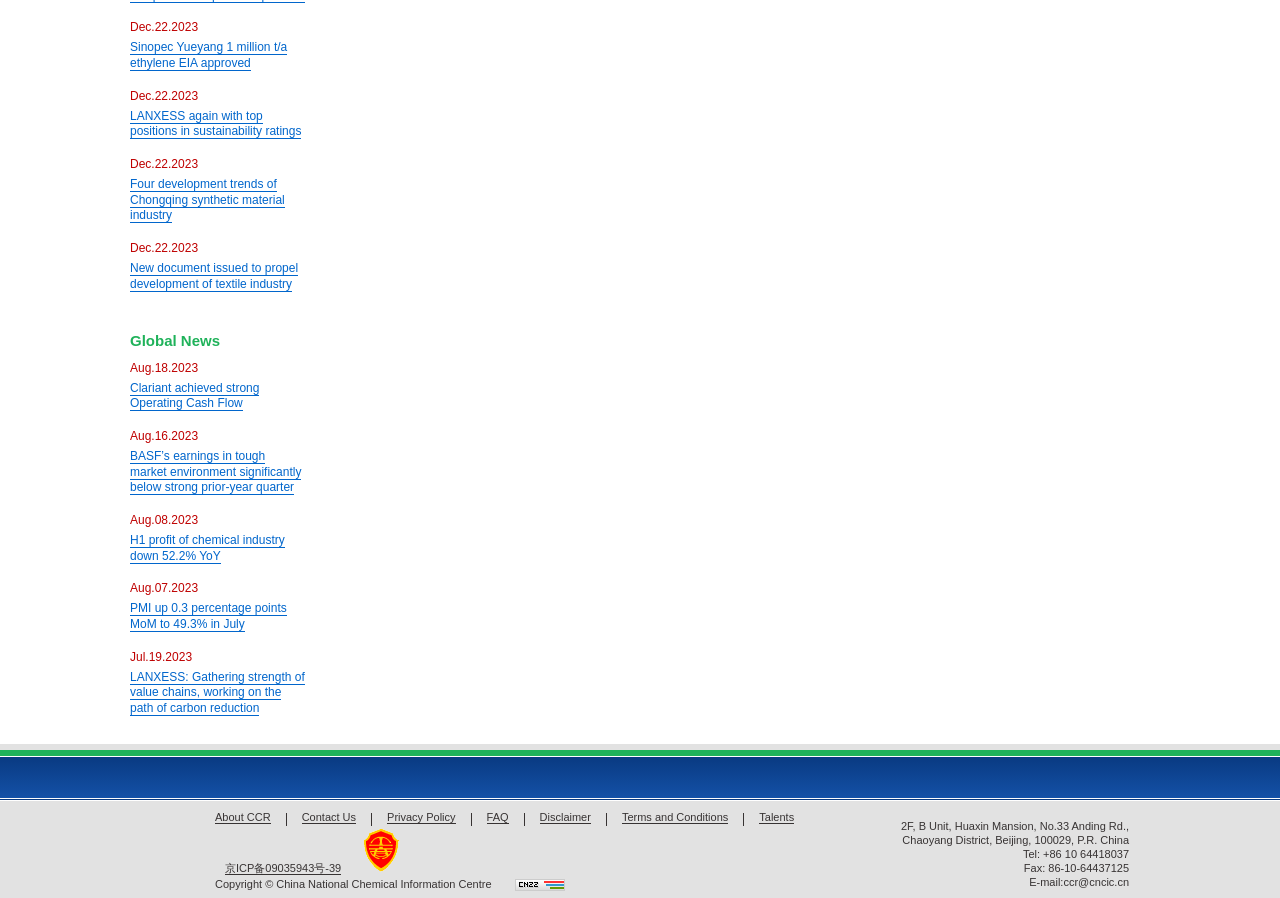Identify the bounding box for the element characterized by the following description: "Privacy Policy".

[0.302, 0.904, 0.356, 0.918]